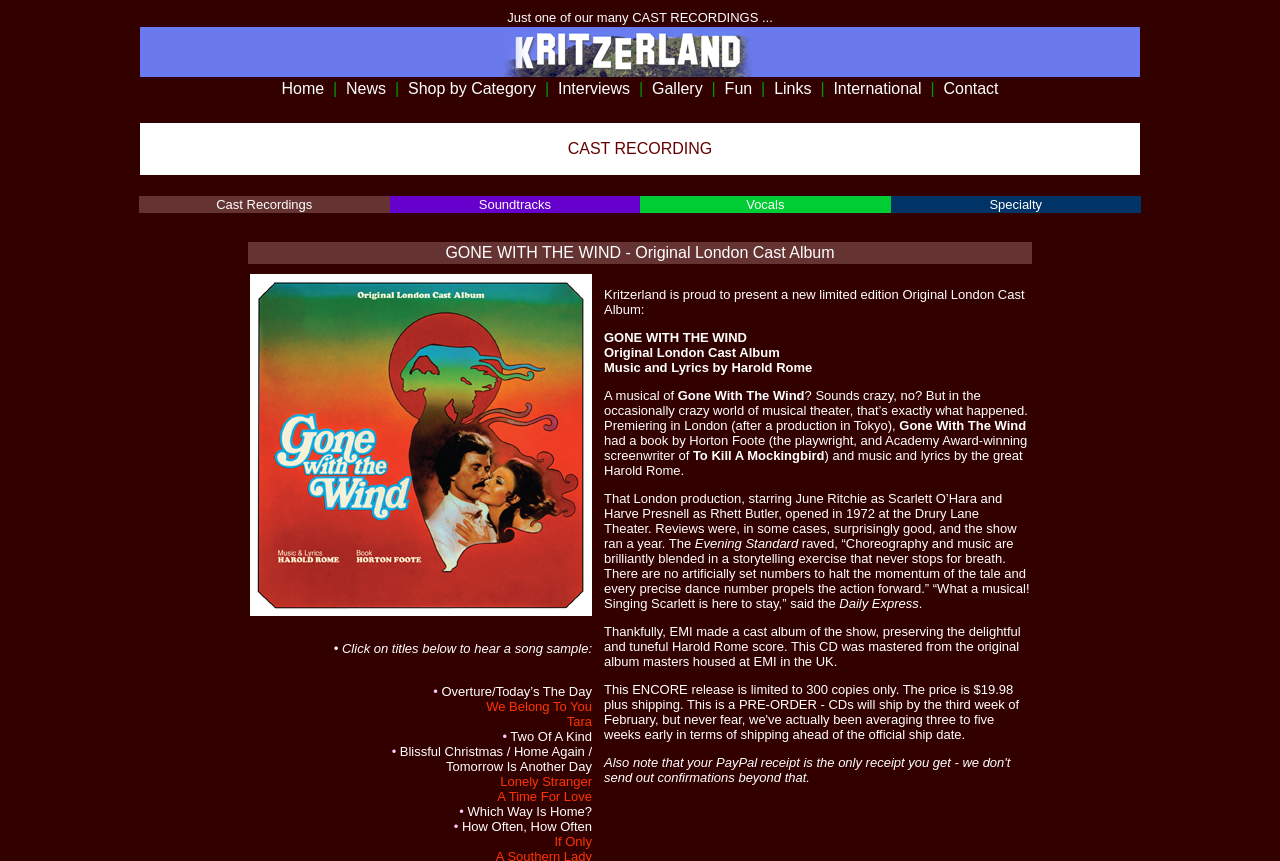Locate the bounding box coordinates of the area that needs to be clicked to fulfill the following instruction: "View Cast Recordings". The coordinates should be in the format of four float numbers between 0 and 1, namely [left, top, right, bottom].

[0.169, 0.229, 0.244, 0.246]